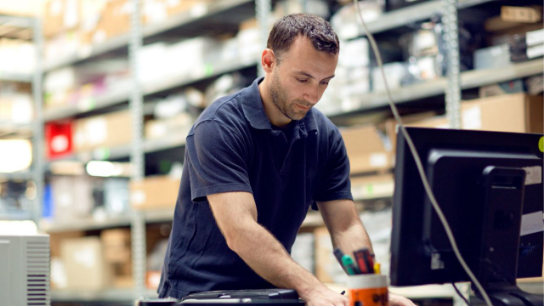Describe every aspect of the image in depth.

The image depicts a focused warehouse employee engaged in a task at a workstation. He stands in front of a computer, his attention directed downwards towards his work. Surrounding him is a bustling environment typical of a fulfillment center, featuring shelves stocked with various packages and supplies, indicative of a busy logistics operation. There are also visible office supplies like pens, highlighting the organized yet dynamic nature of the workspace. This scene embodies the commitment and attention to detail that DMS Packaging Services emphasizes in delivering a personalized and efficient fulfillment experience.